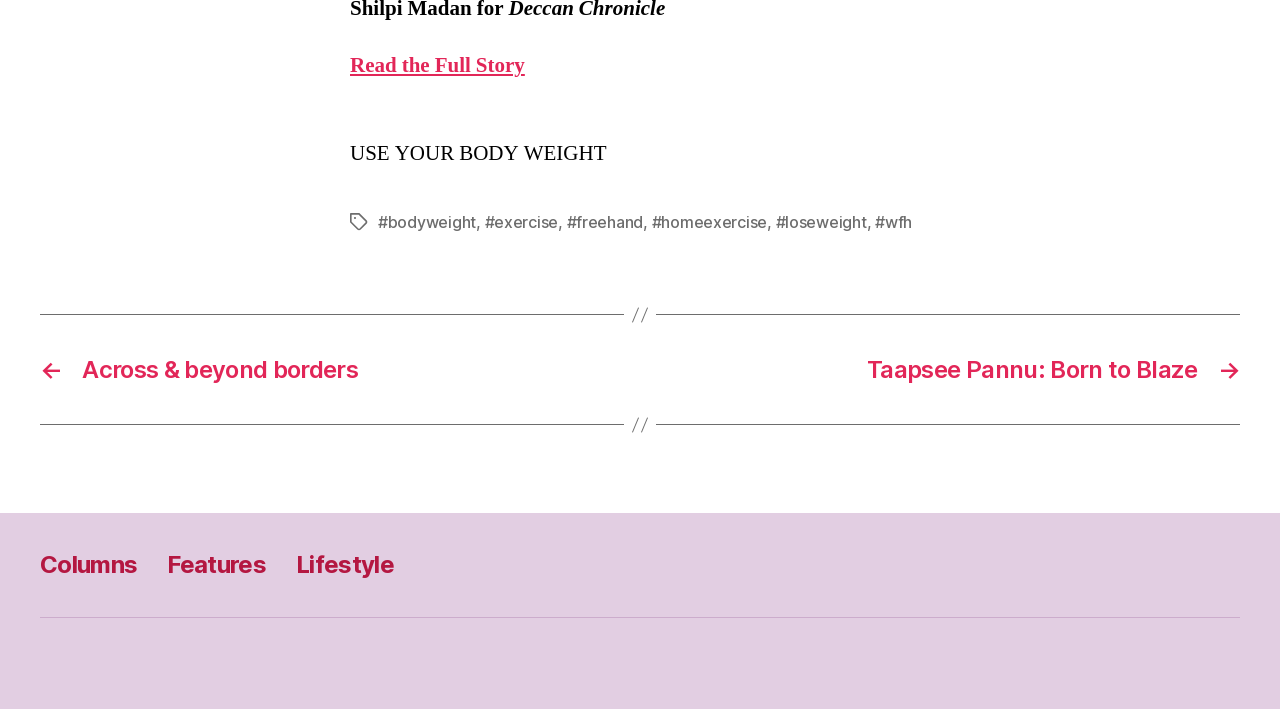How many links are available in the Post navigation?
Based on the screenshot, answer the question with a single word or phrase.

2